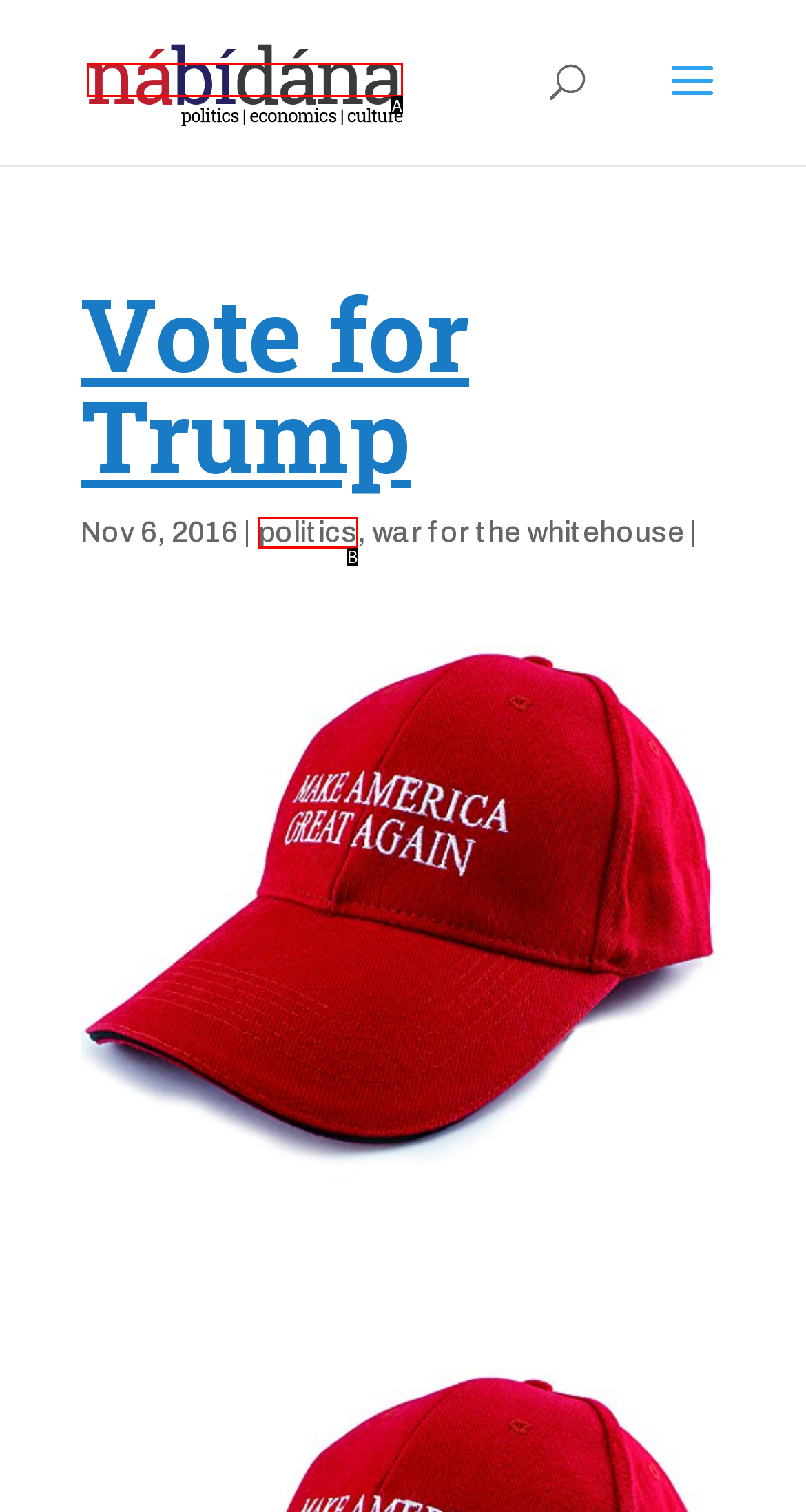Identify the letter of the UI element that corresponds to: alt="nábídána.com"
Respond with the letter of the option directly.

A